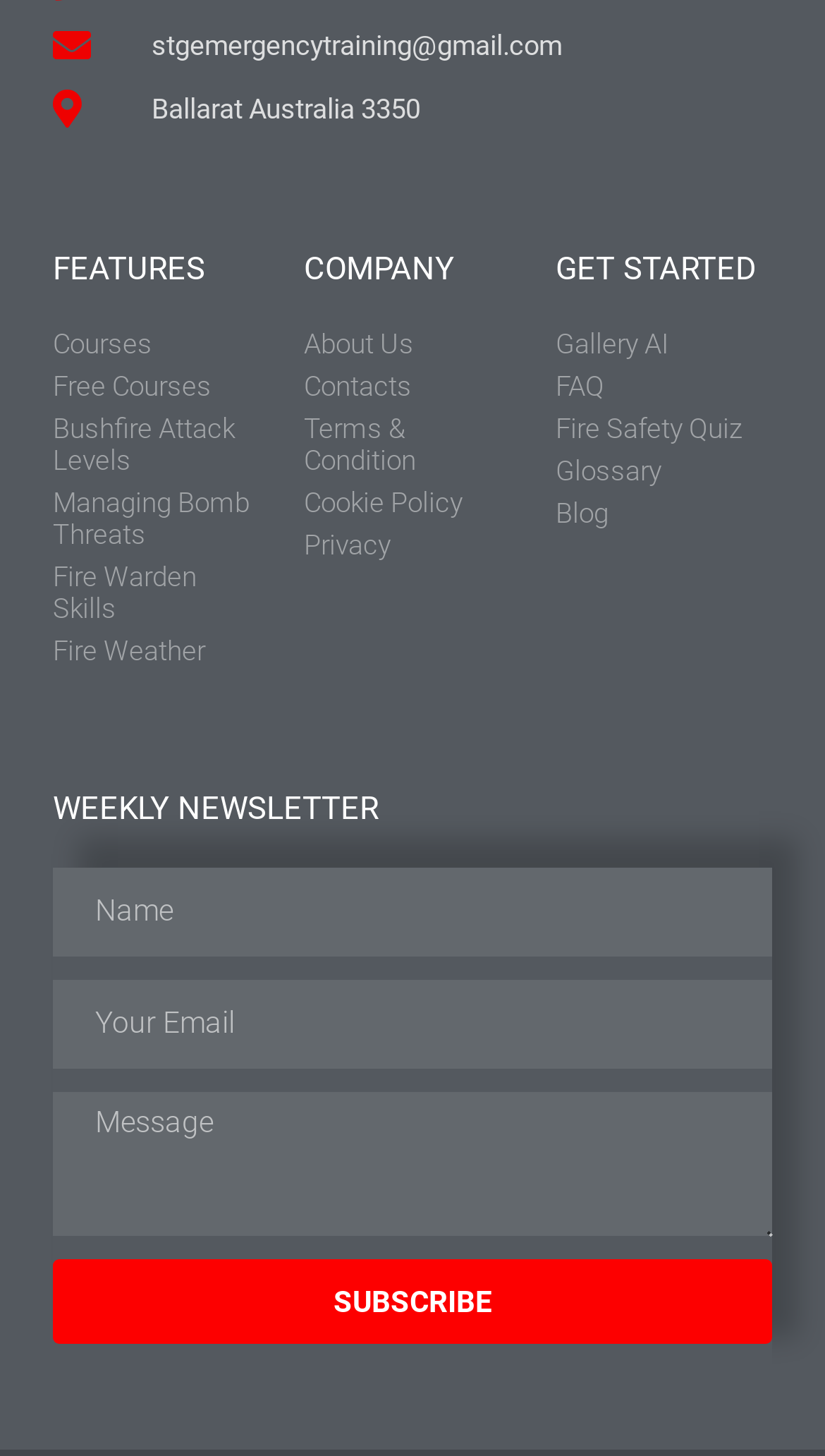What type of courses are offered by the company?
Based on the screenshot, respond with a single word or phrase.

Fire safety and emergency training